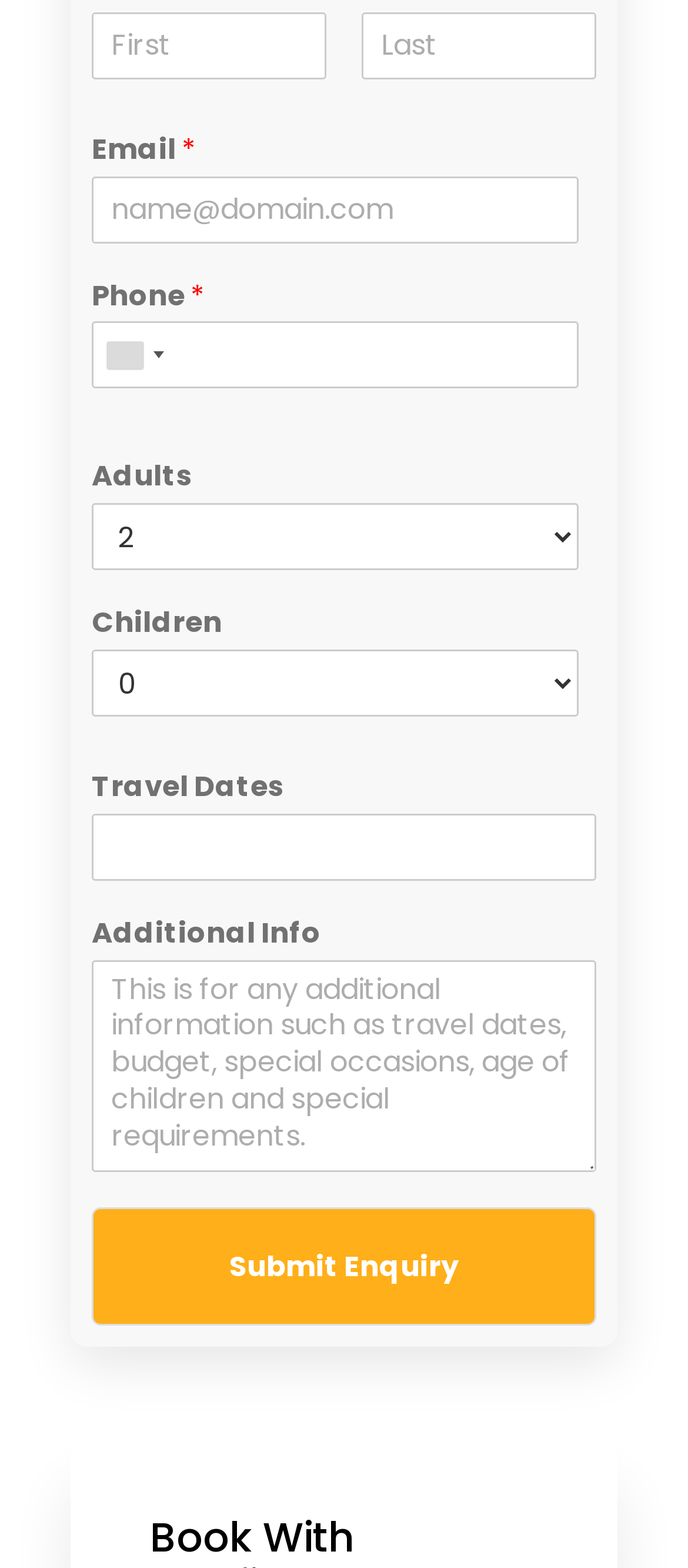Please find the bounding box coordinates of the element that you should click to achieve the following instruction: "Enter phone number". The coordinates should be presented as four float numbers between 0 and 1: [left, top, right, bottom].

[0.133, 0.205, 0.841, 0.248]